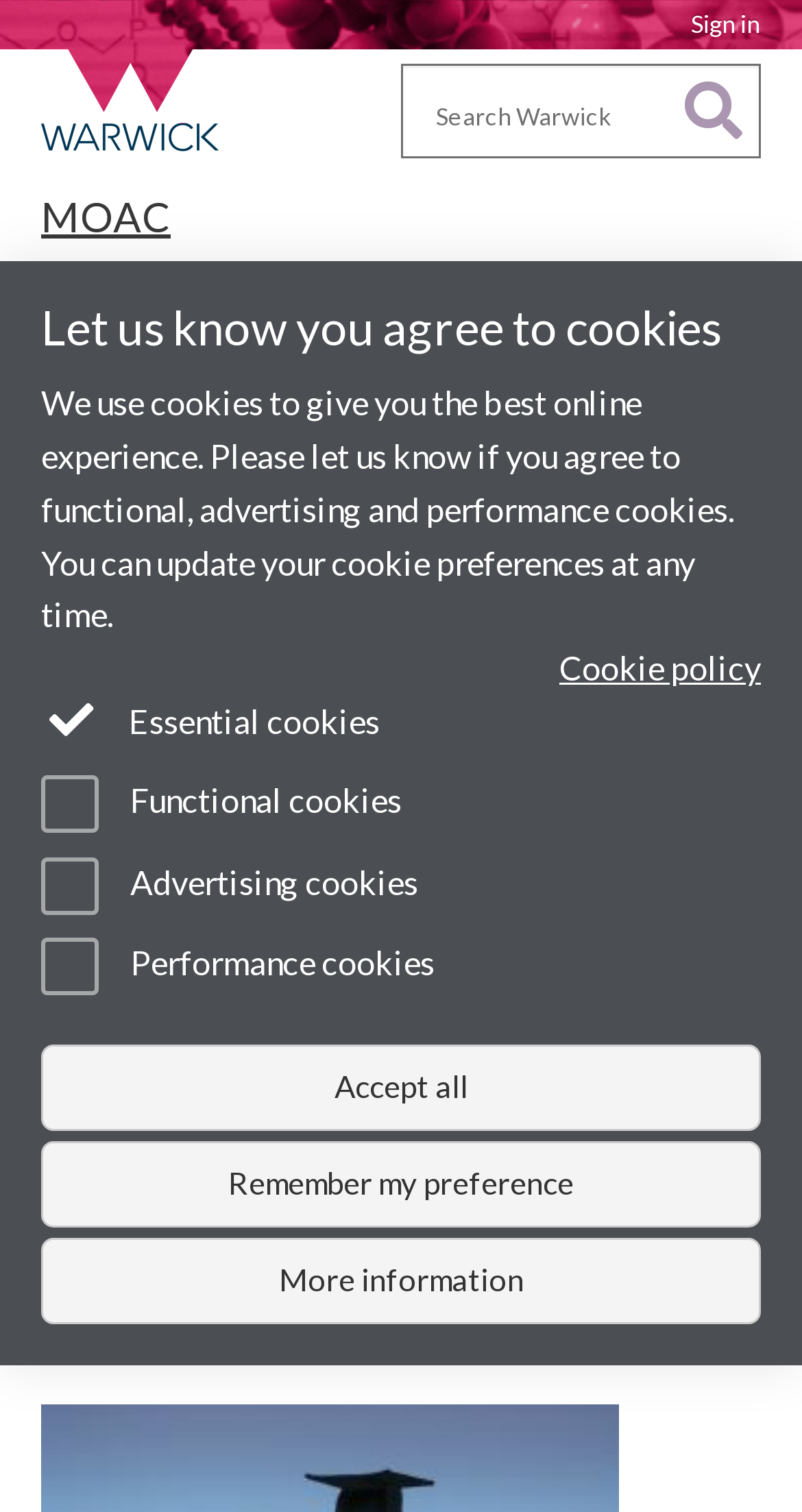What is the research area of the person described on this webpage?
From the image, respond using a single word or phrase.

single-molecule mechanochemistry